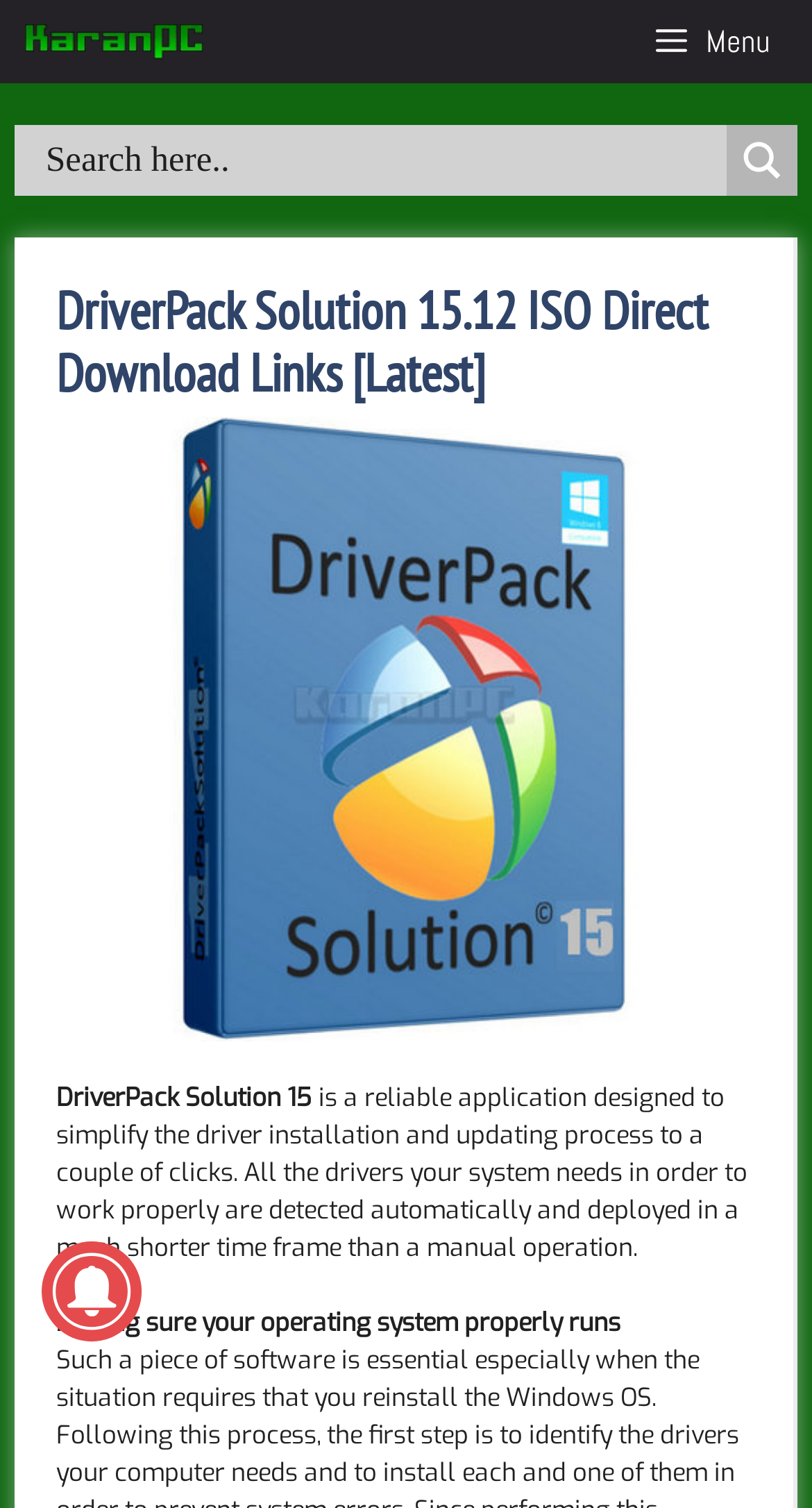What is the benefit of using the application?
Please give a well-detailed answer to the question.

According to the webpage, the application can deploy drivers in a much shorter time frame than a manual operation, making it a time-saving solution for users.